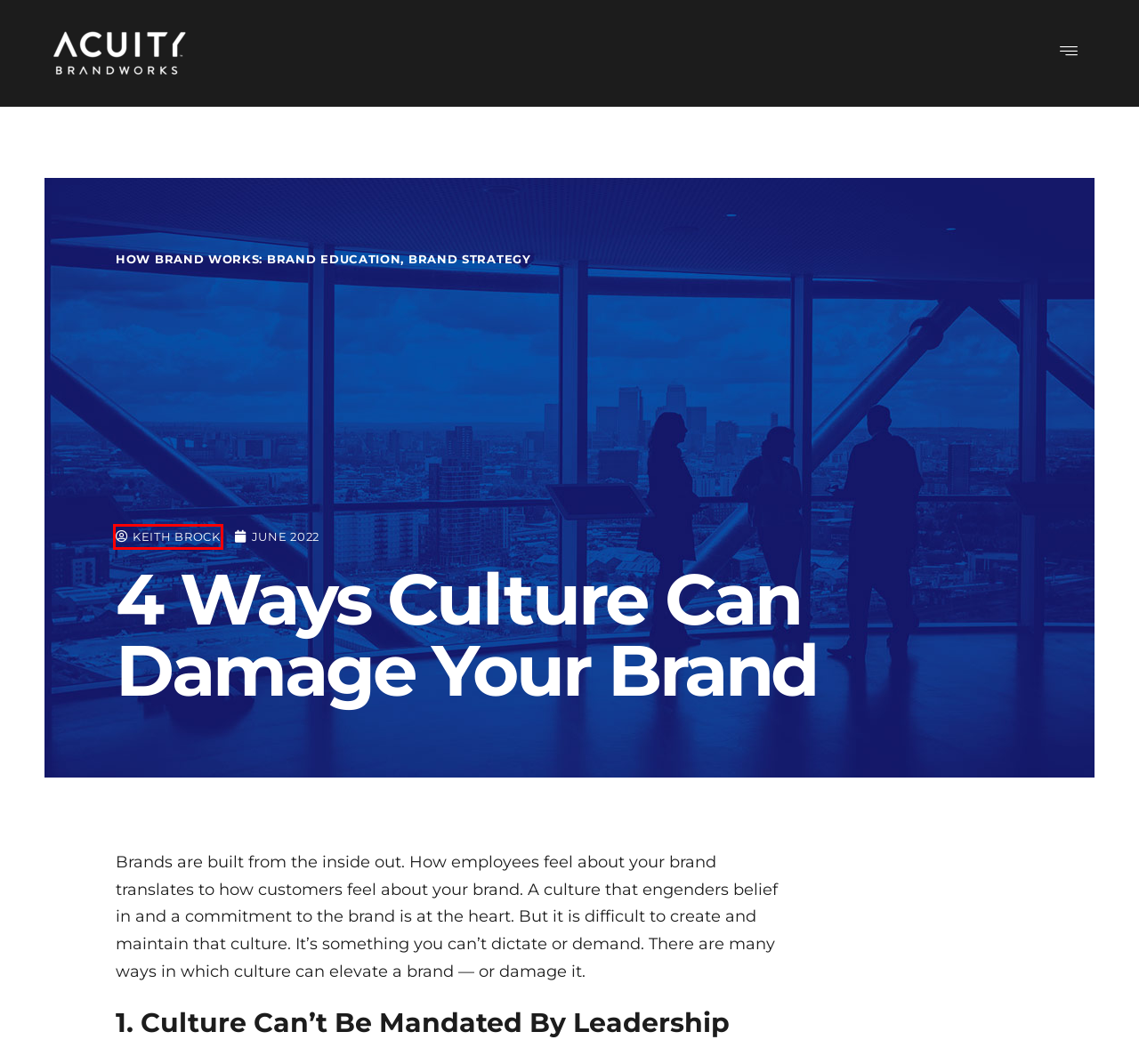Examine the screenshot of the webpage, which has a red bounding box around a UI element. Select the webpage description that best fits the new webpage after the element inside the red bounding box is clicked. Here are the choices:
A. Brand Education Archives - Acuity Brandworks
B. Is Acquisition Your Dream Exit Strategy? - Acuity Brandworks
C. June 1, 2022 - Acuity Brandworks
D. Brand Consultants in Colorado Springs | Acuity Brandworks
E. Top 30 Branding Agencies - June 2024 Reviews
F. Services - Acuity Brandworks
G. Brand Strategy Archives - Acuity Brandworks
H. Keith Brock, Author at Acuity Brandworks

H